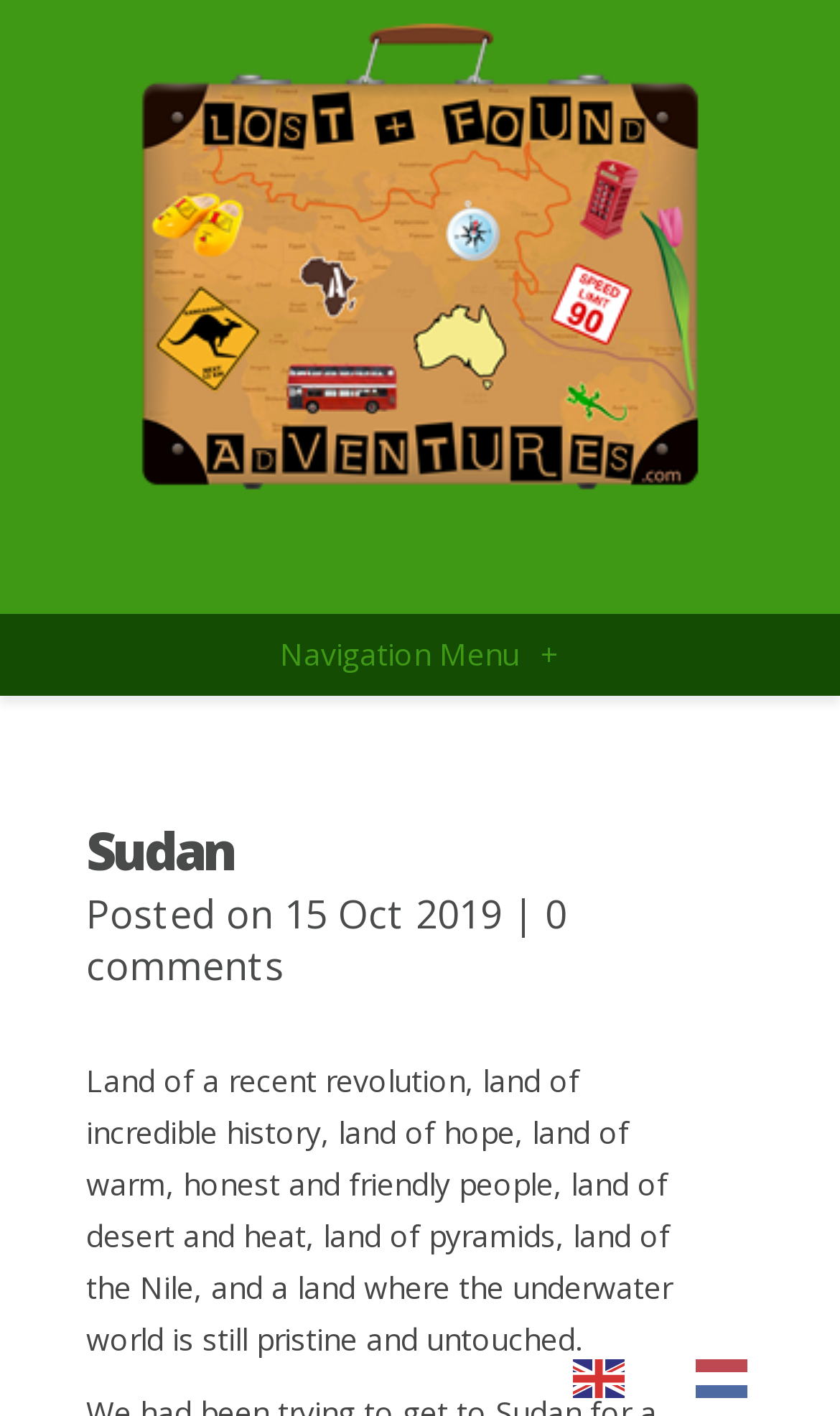Find the bounding box coordinates for the element described here: "alt="lost and found adventures"".

[0.167, 0.324, 0.833, 0.353]